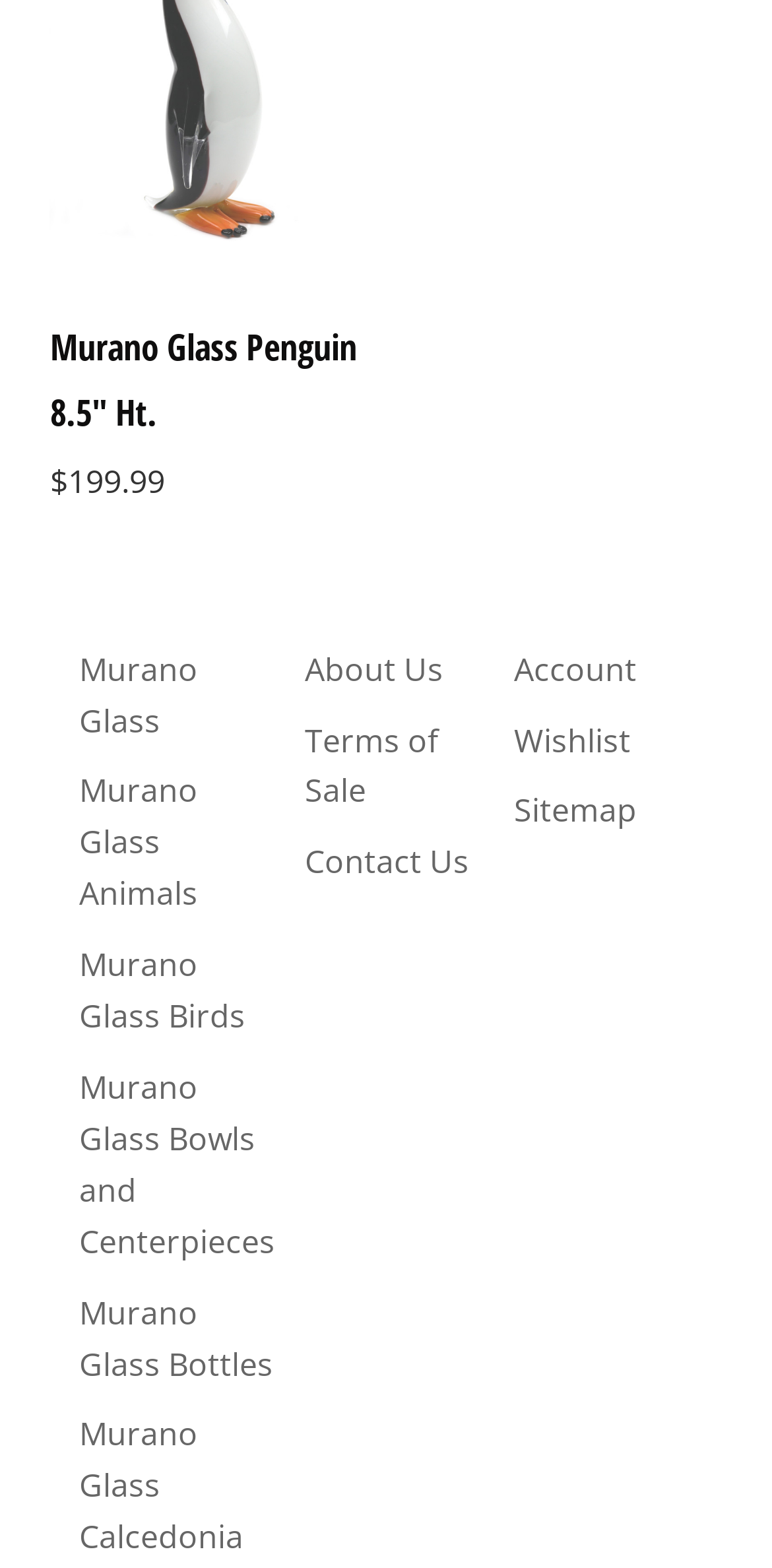Please provide a detailed answer to the question below by examining the image:
How many links are present in the top section of the webpage?

The top section of the webpage contains three links, namely 'Murano Glass', 'Murano Glass Animals', and 'Murano Glass Birds', which can be identified by their bounding box coordinates and OCR text